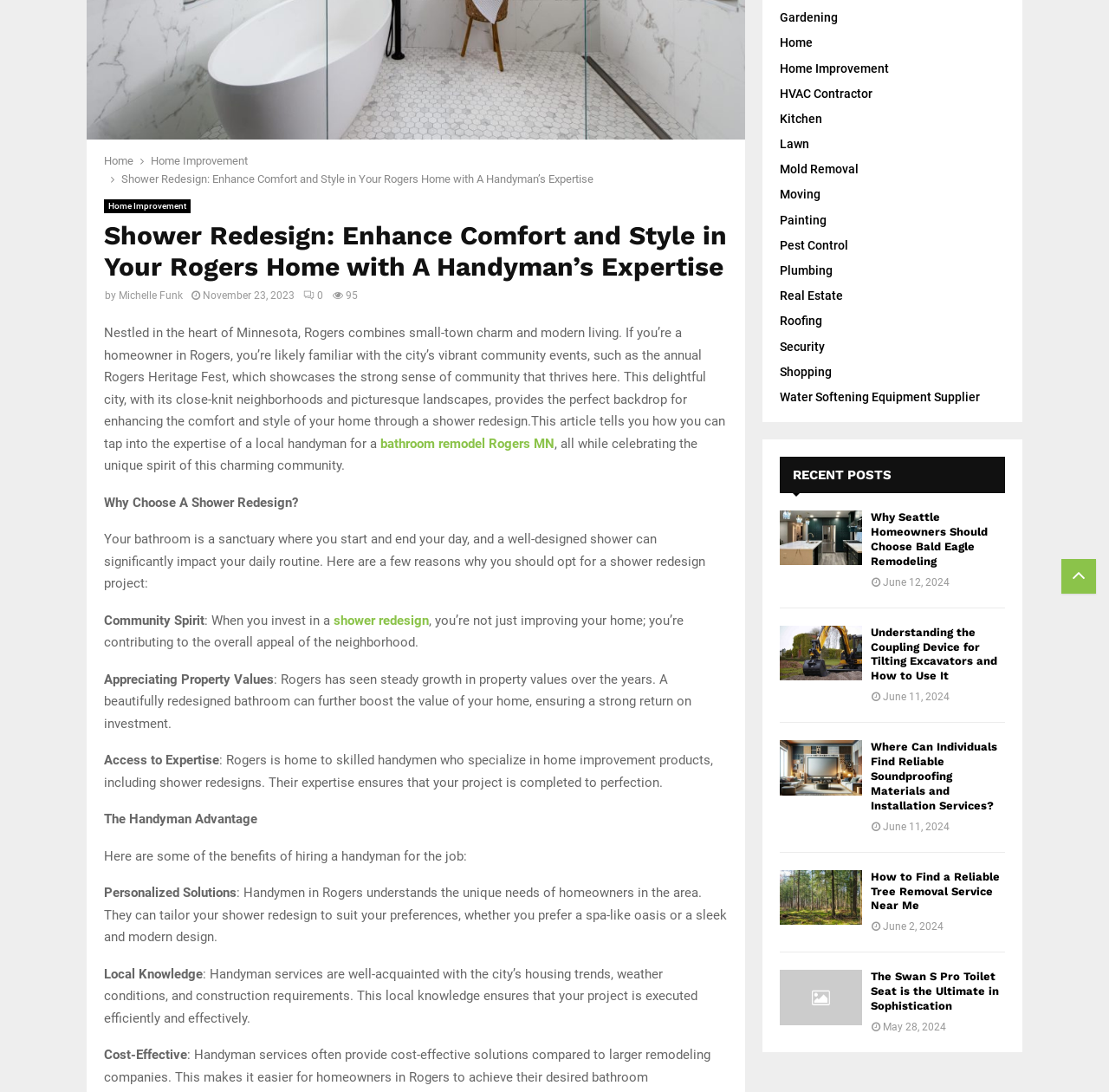Find the UI element described as: "name="Submit" value="Apply Voucher Code"" and predict its bounding box coordinates. Ensure the coordinates are four float numbers between 0 and 1, [left, top, right, bottom].

None